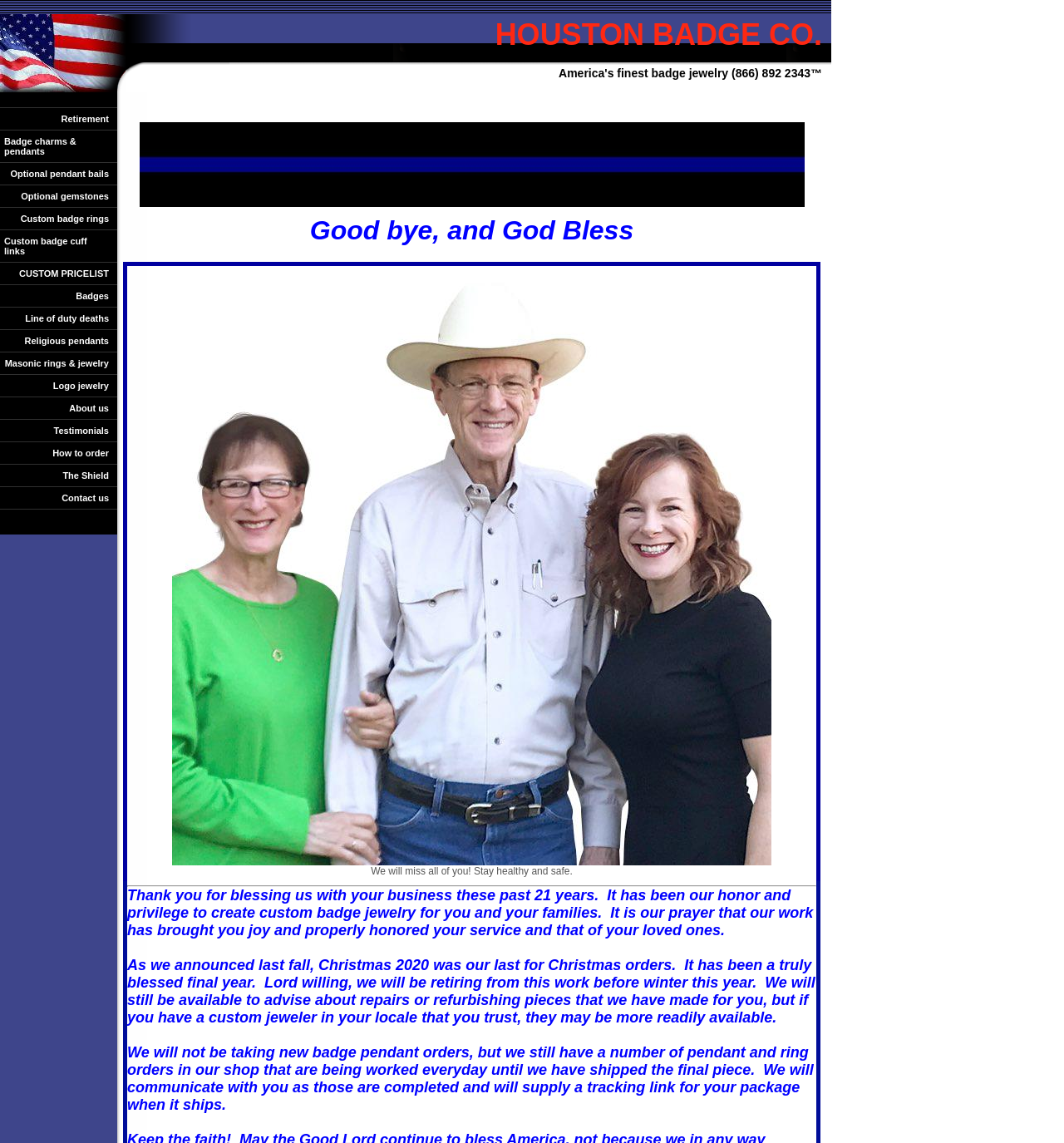Show the bounding box coordinates of the element that should be clicked to complete the task: "Reply to the message".

None